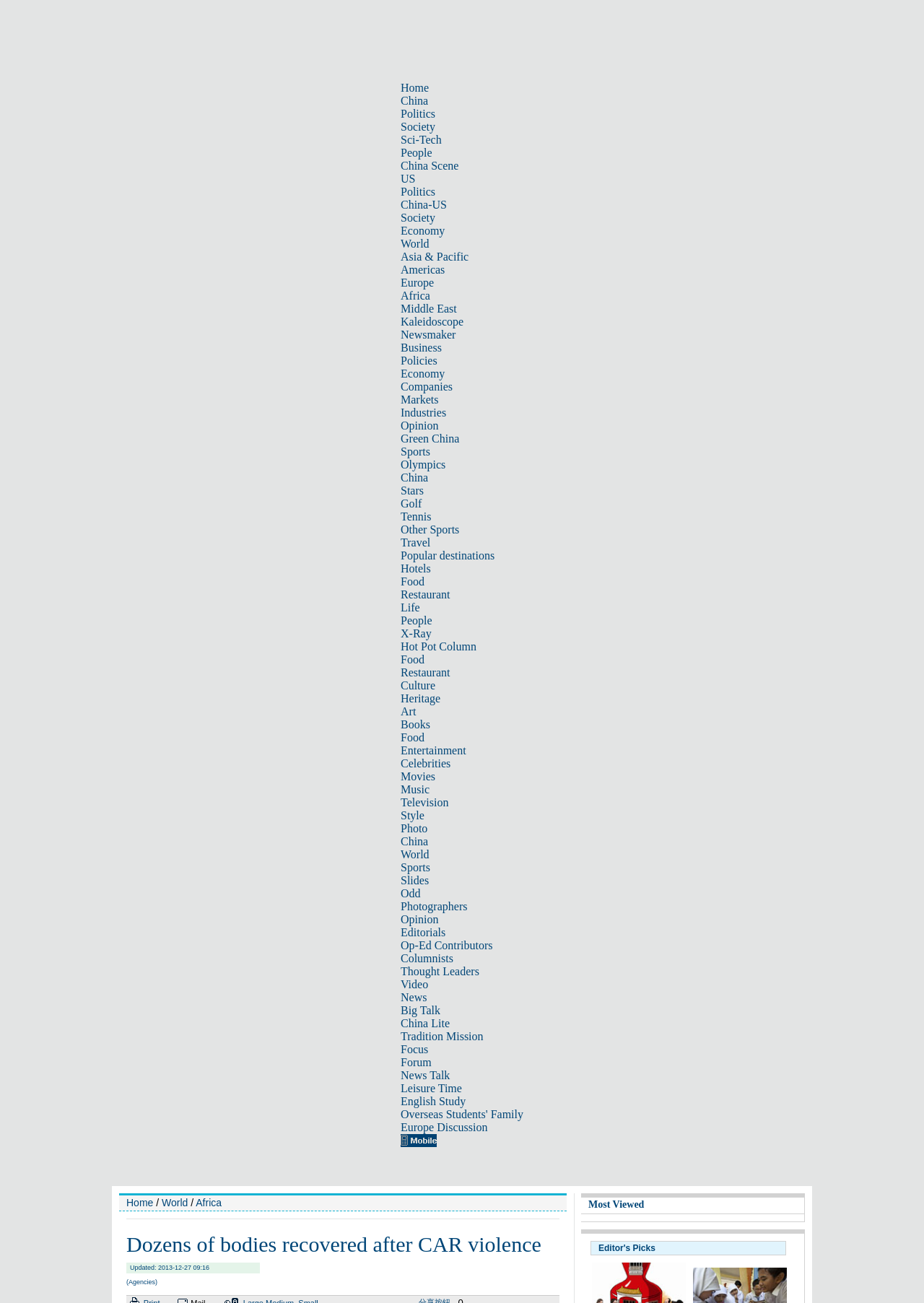What is the name of the section that contains links to 'Hotels', 'Food', and 'Restaurant'?
Could you please answer the question thoroughly and with as much detail as possible?

I found the section by looking at the links in the top navigation bar. The section that contains links to 'Hotels', 'Food', and 'Restaurant' is labeled as 'Travel'.